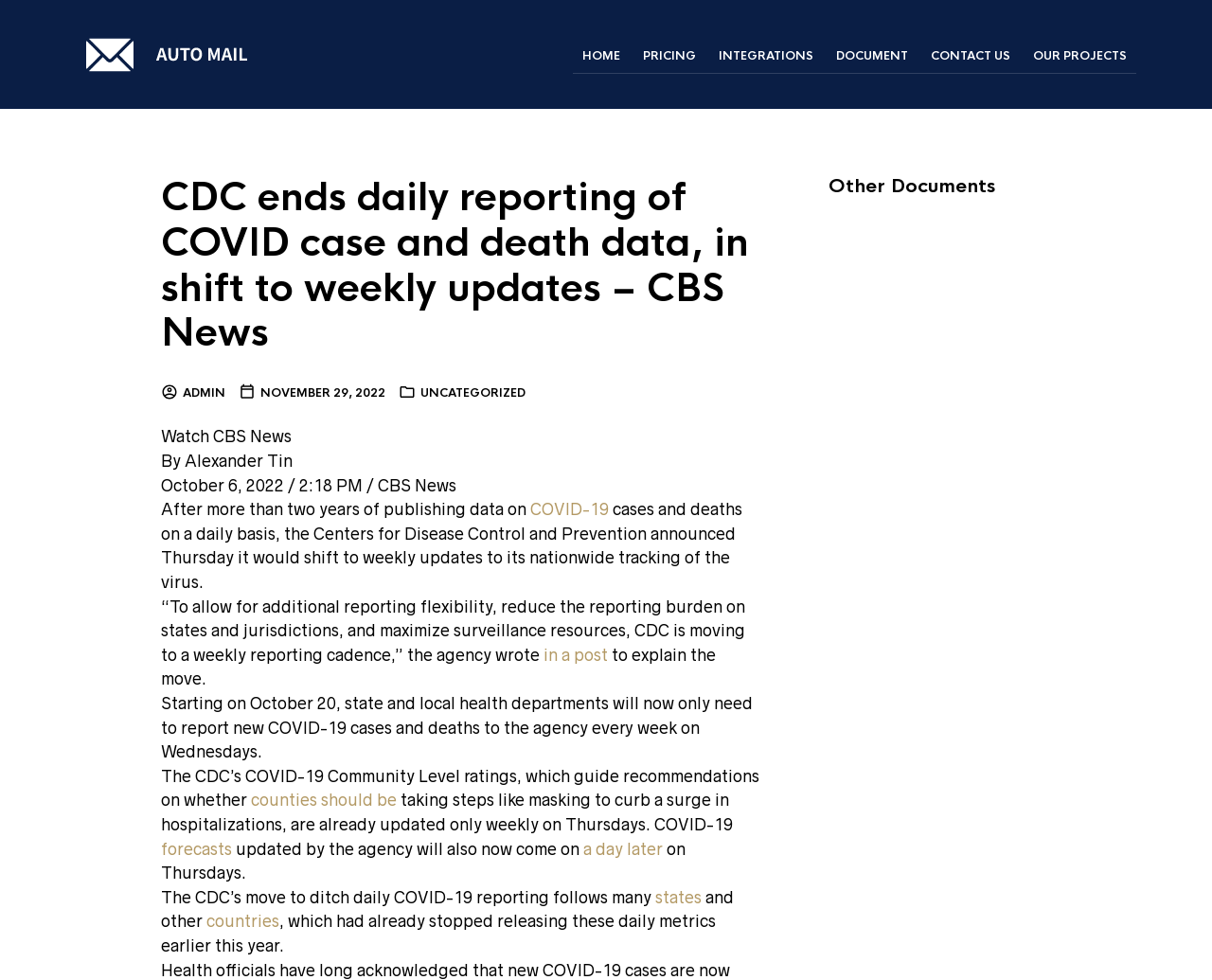Find the bounding box coordinates of the element's region that should be clicked in order to follow the given instruction: "Click the logo". The coordinates should consist of four float numbers between 0 and 1, i.e., [left, top, right, bottom].

[0.051, 0.024, 0.312, 0.087]